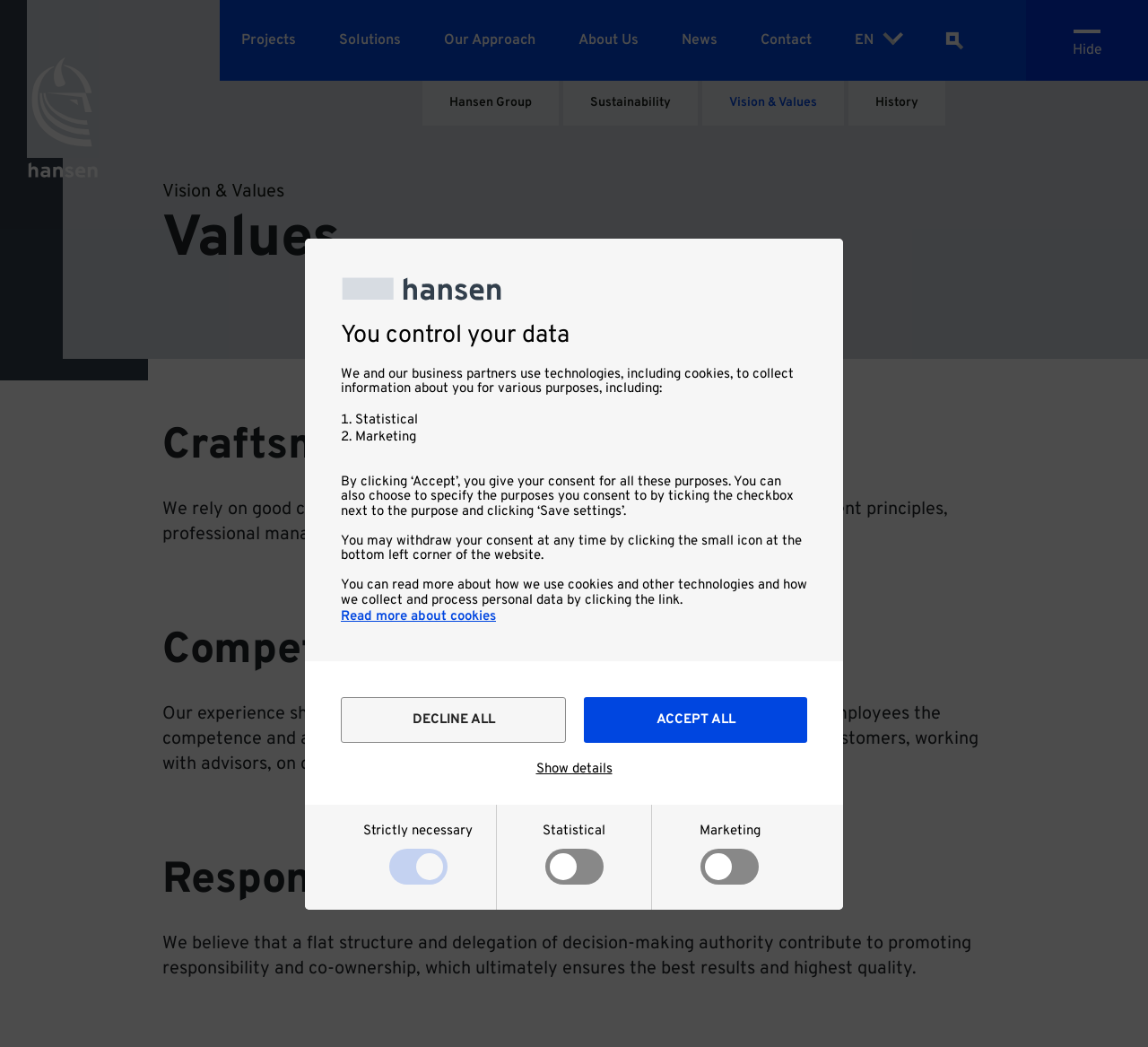Specify the bounding box coordinates for the region that must be clicked to perform the given instruction: "contact us".

None